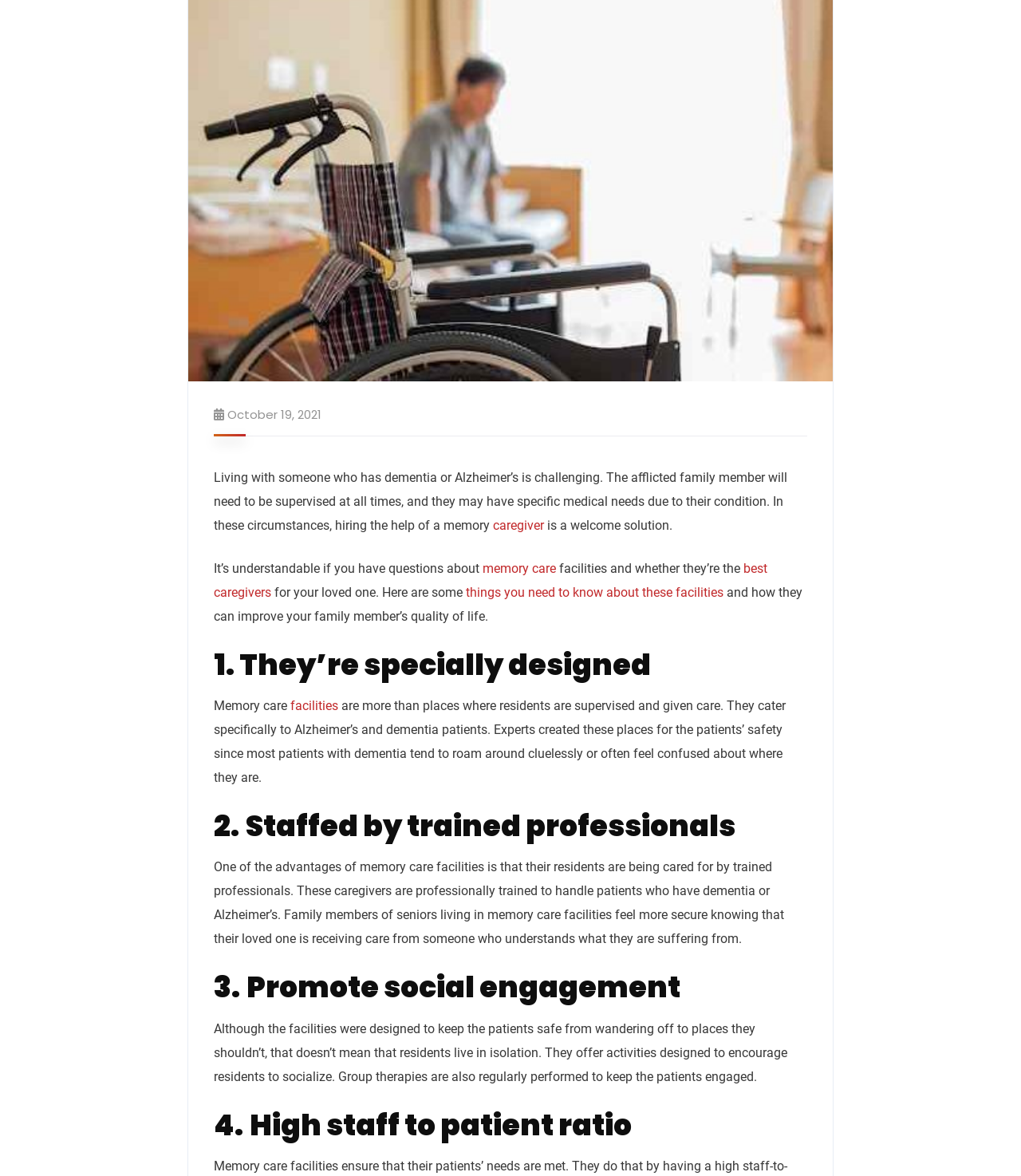Determine the bounding box for the described HTML element: "alt="Tulumi logo" title="tulumi-footer-logo"". Ensure the coordinates are four float numbers between 0 and 1 in the format [left, top, right, bottom].

[0.14, 0.368, 0.303, 0.399]